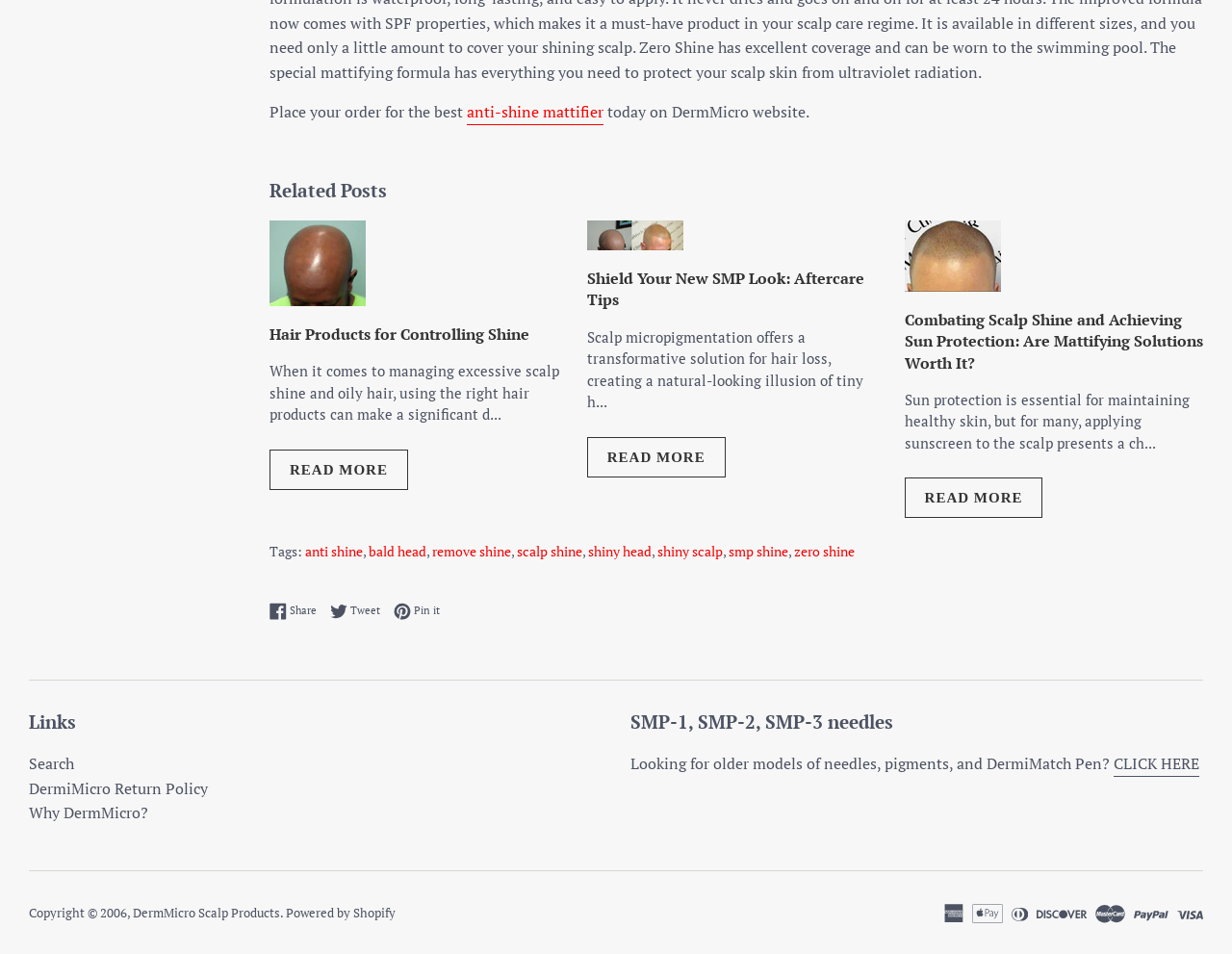What is the purpose of the 'READ MORE' links?
Look at the image and respond with a single word or a short phrase.

To read full articles